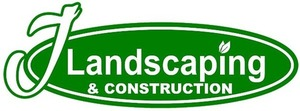Give a concise answer using only one word or phrase for this question:
What is symbolized by the stylized leaf in the logo?

Commitment to green practices